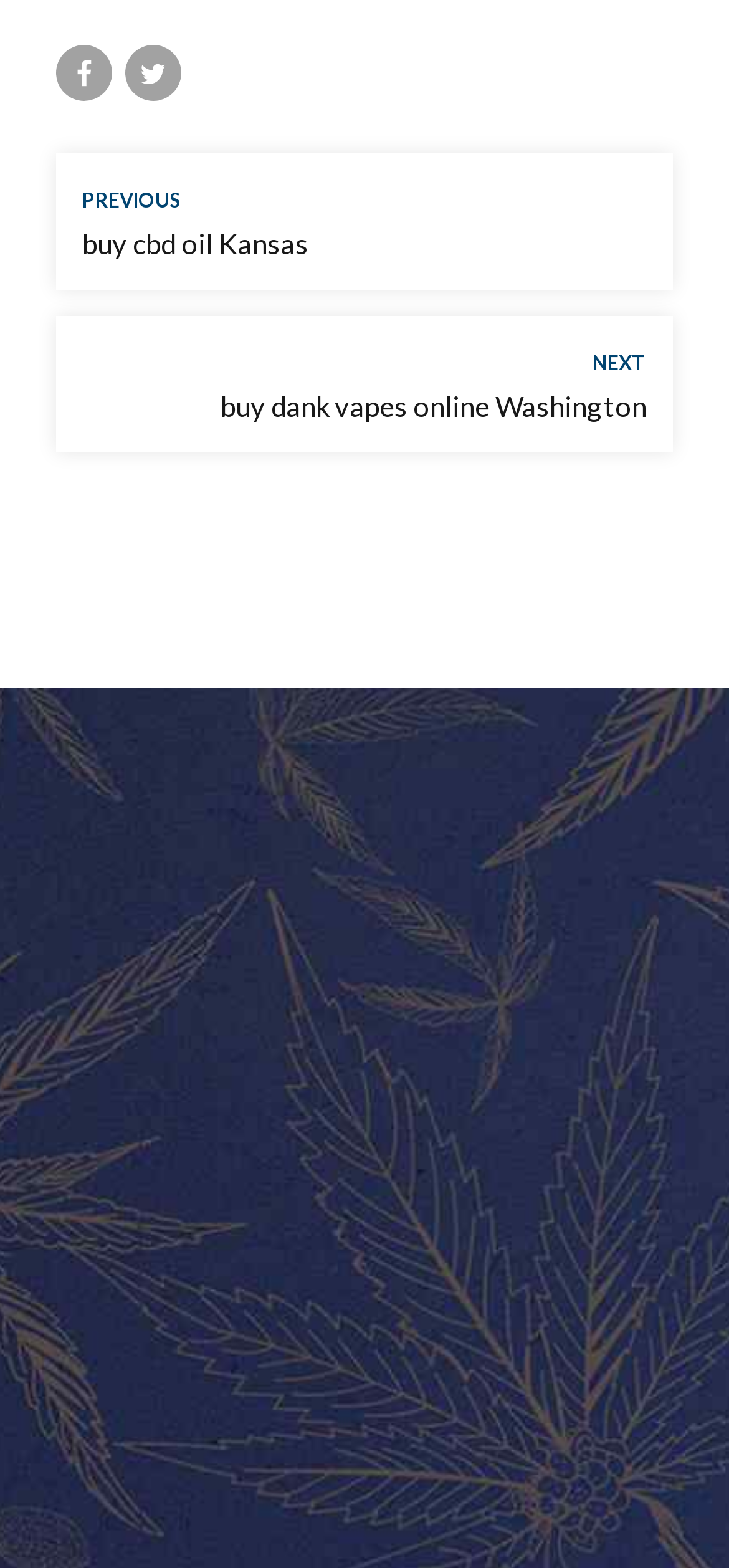What is the purpose of the links at the bottom?
Utilize the image to construct a detailed and well-explained answer.

The links at the bottom, including 'About Us', 'Our Team', and 'Contact', seem to provide additional information about the company, its team, and how to get in touch with them, possibly for customer support or general inquiries.